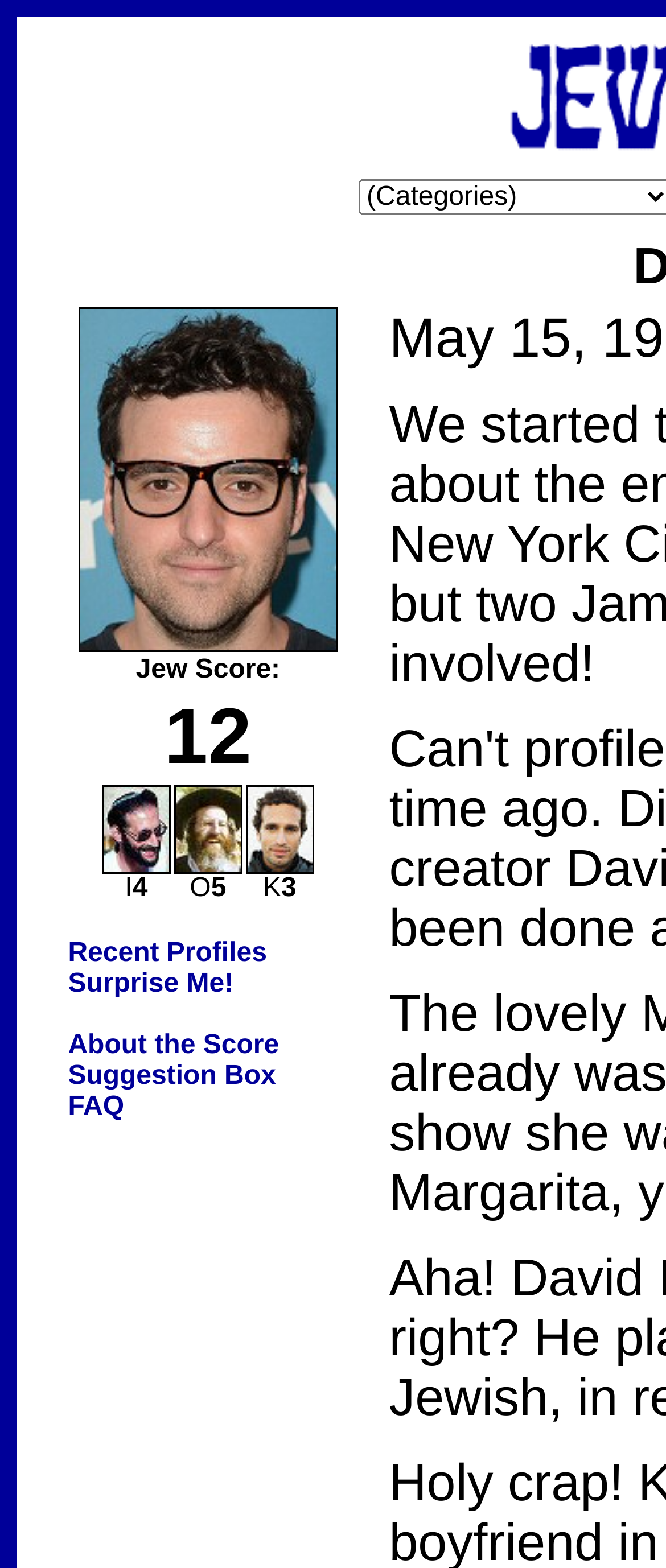Locate and provide the bounding box coordinates for the HTML element that matches this description: "FAQ".

[0.102, 0.697, 0.186, 0.715]